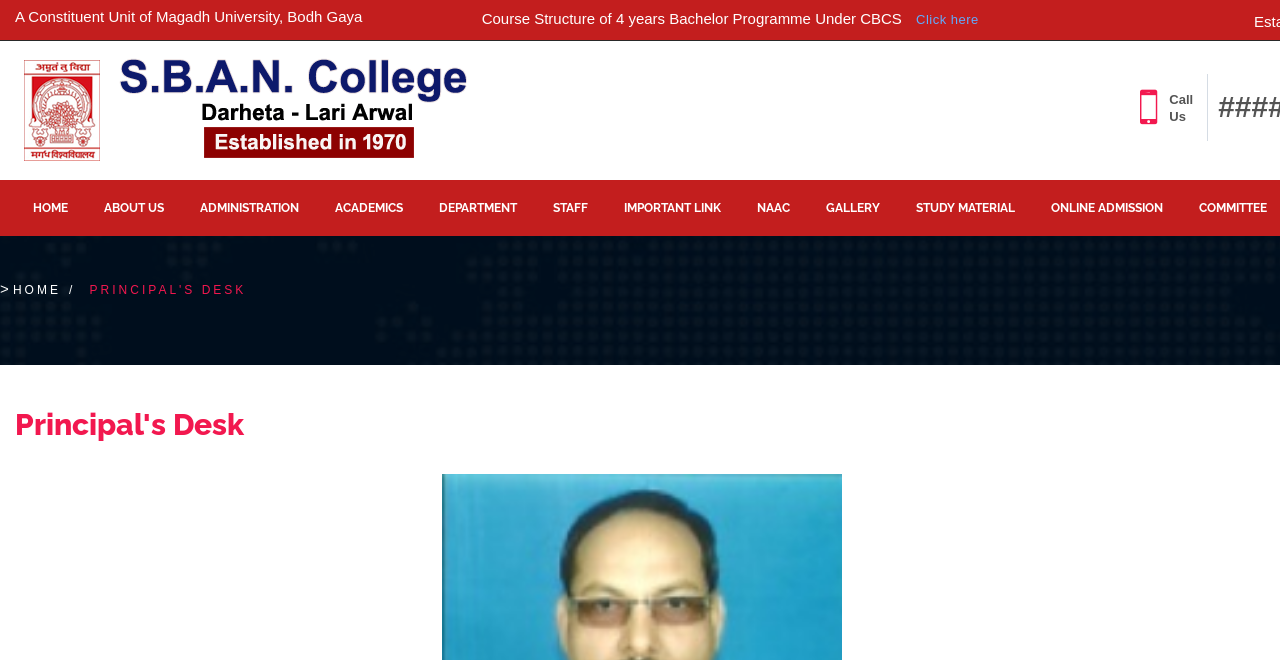Provide the bounding box coordinates, formatted as (top-left x, top-left y, bottom-right x, bottom-right y), with all values being floating point numbers between 0 and 1. Identify the bounding box of the UI element that matches the description: Study Material

[0.702, 0.273, 0.807, 0.358]